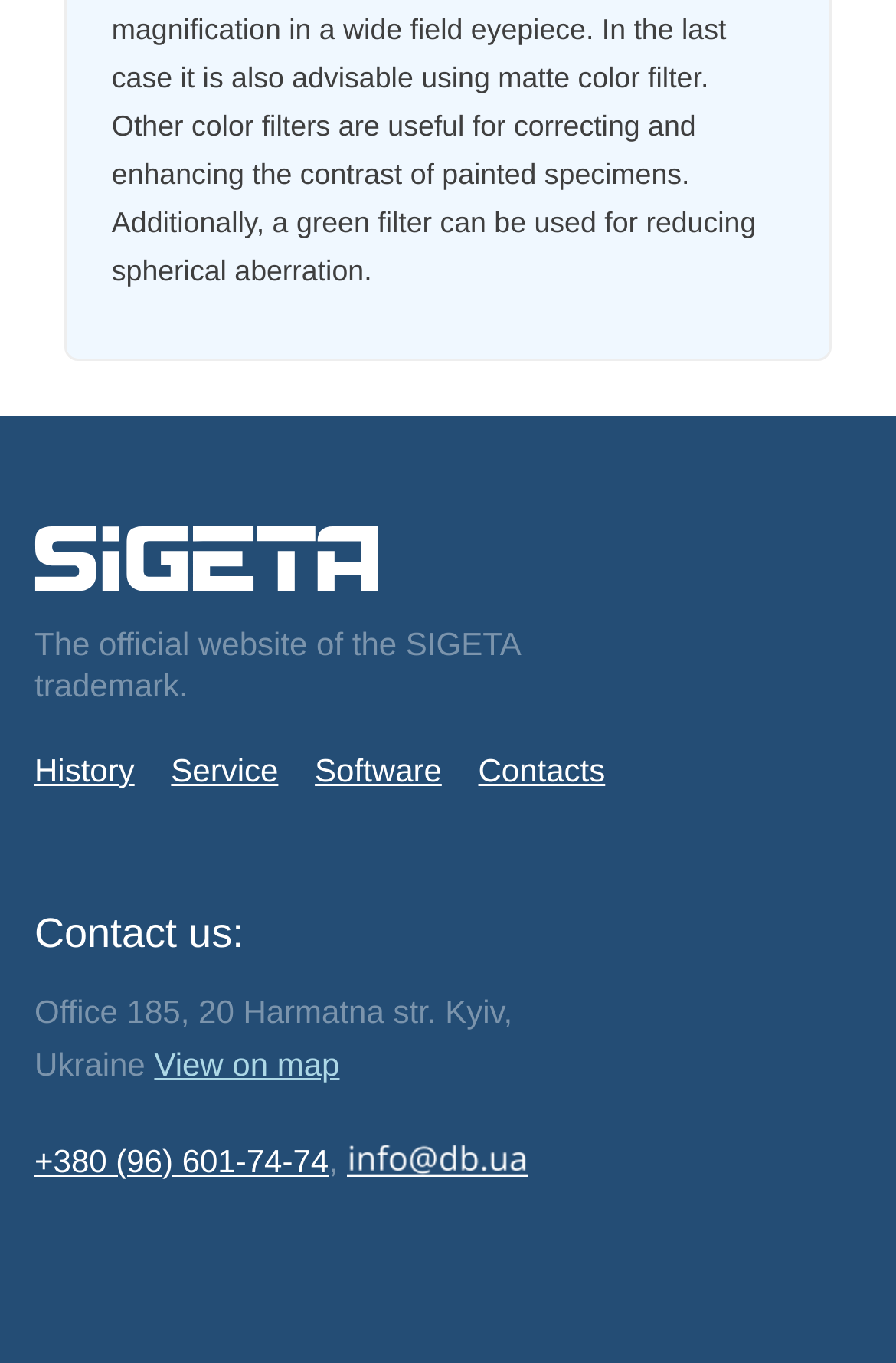Given the description: "Software", determine the bounding box coordinates of the UI element. The coordinates should be formatted as four float numbers between 0 and 1, [left, top, right, bottom].

[0.351, 0.551, 0.493, 0.578]